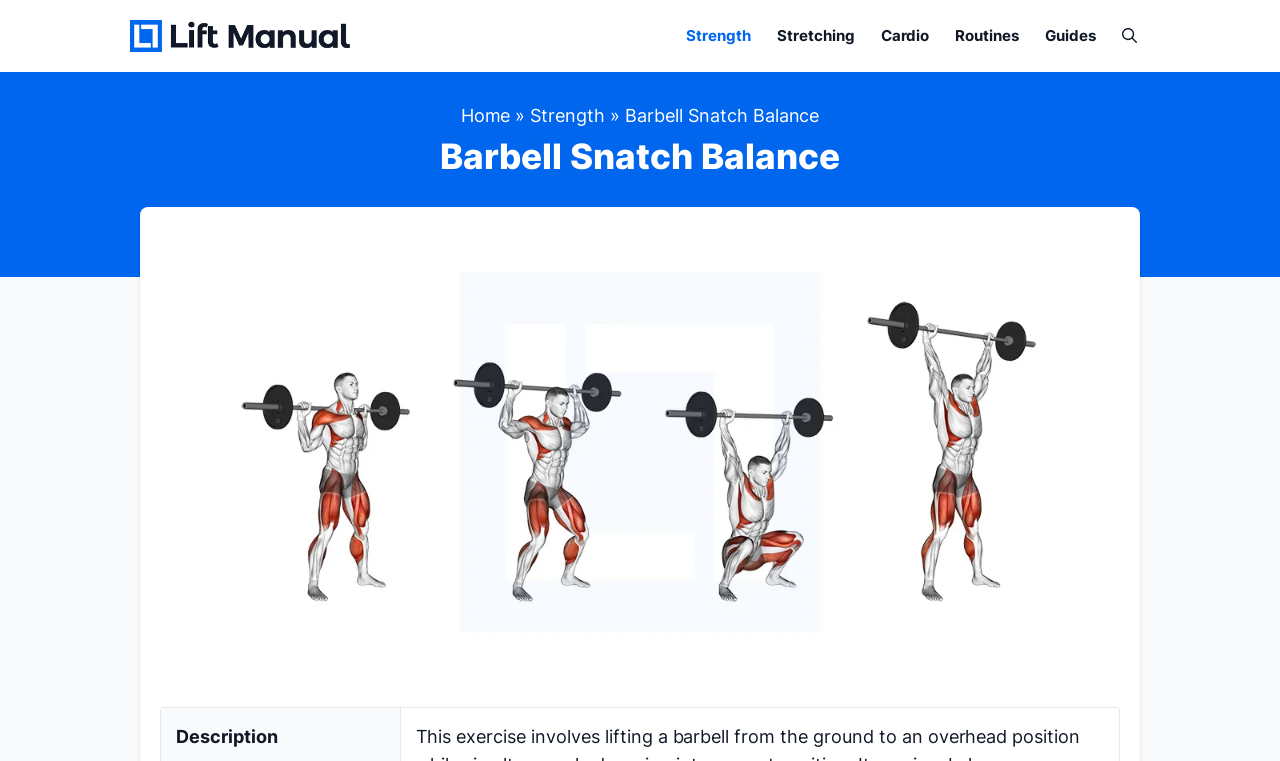Please answer the following question using a single word or phrase: 
What is the purpose of the button at the top right corner?

Open search